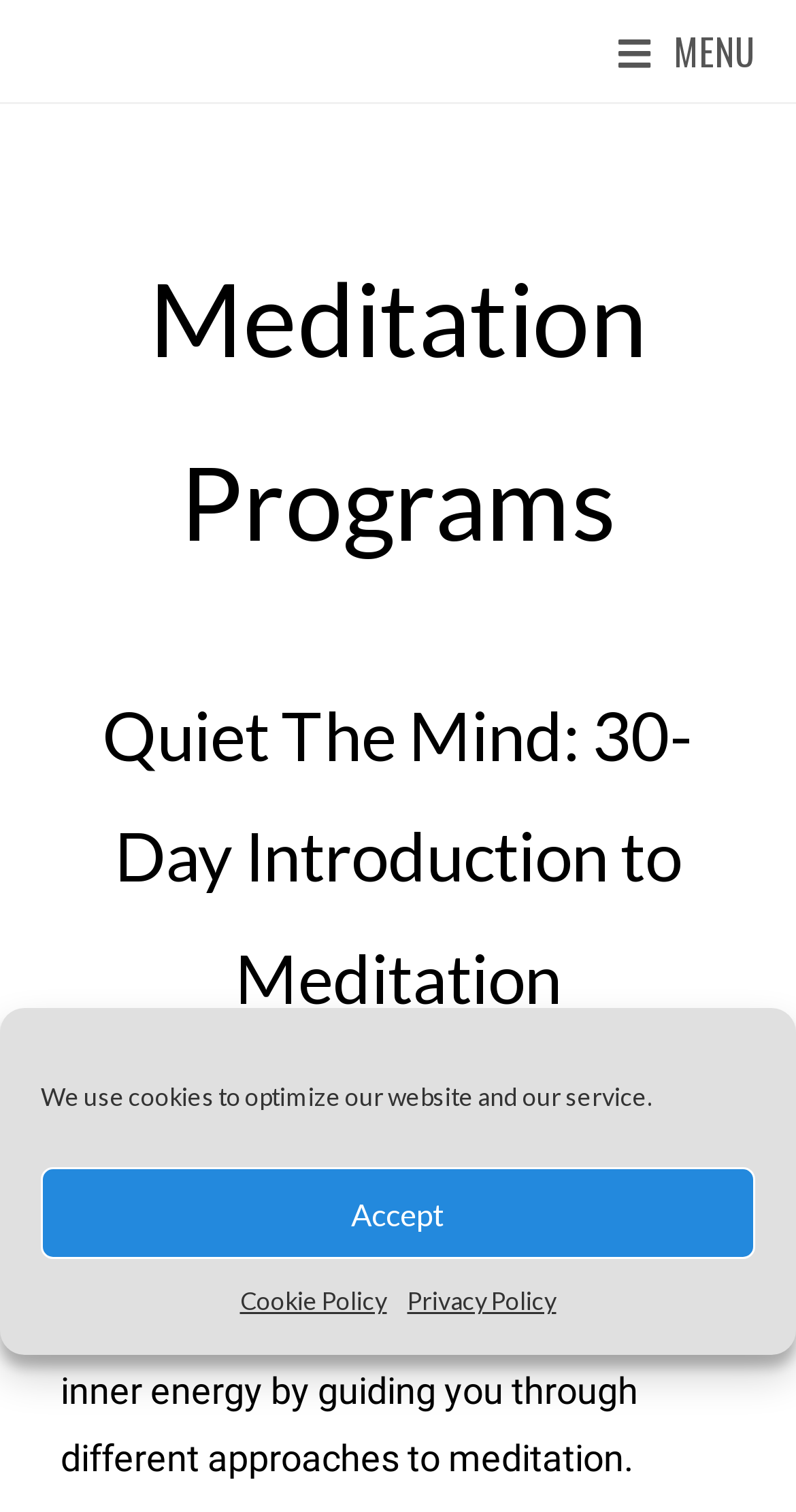Provide a brief response to the question using a single word or phrase: 
What is the purpose of the course?

Meditation